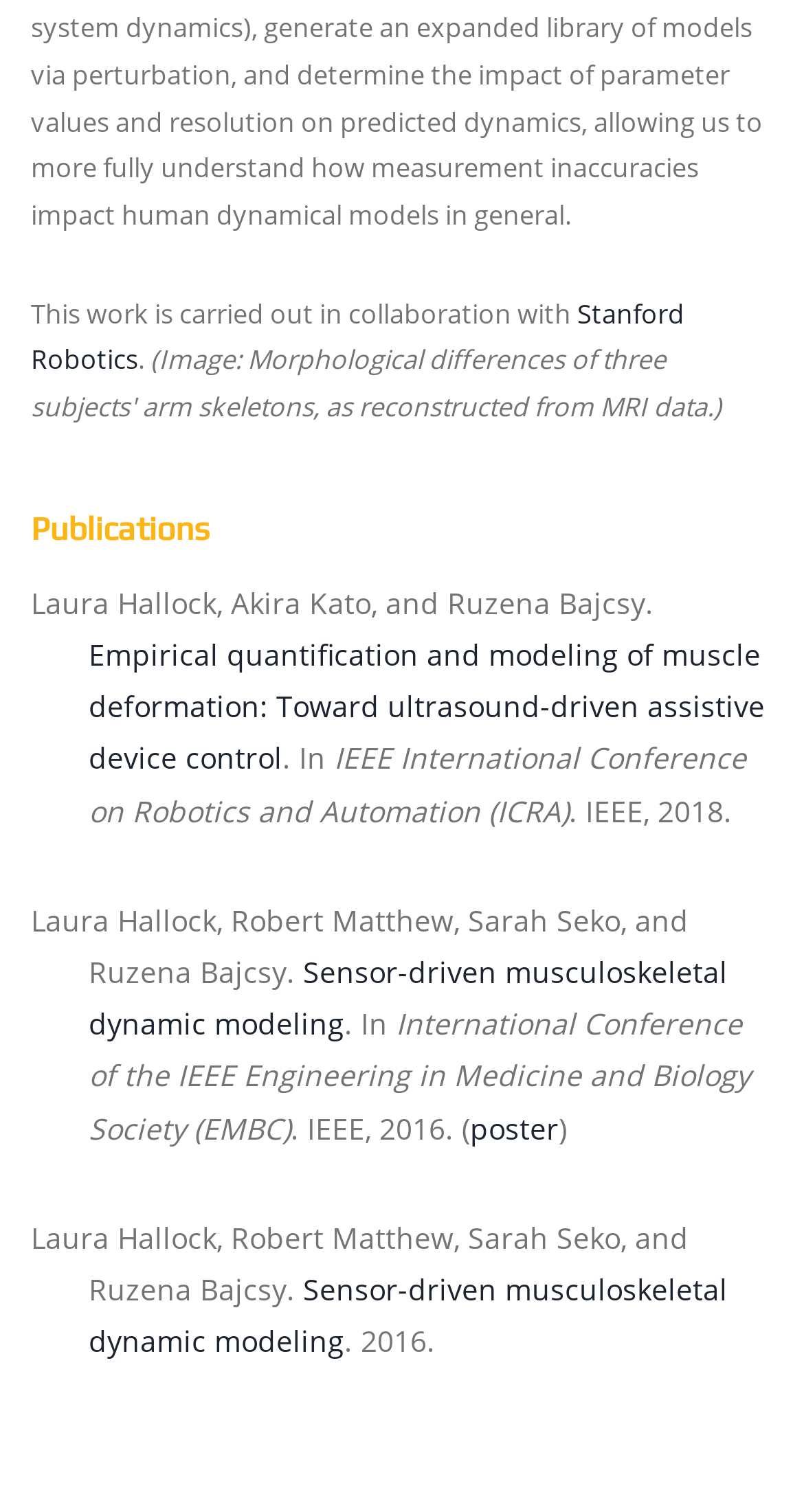Reply to the question with a single word or phrase:
Who is the common author in all publications?

Ruzena Bajcsy